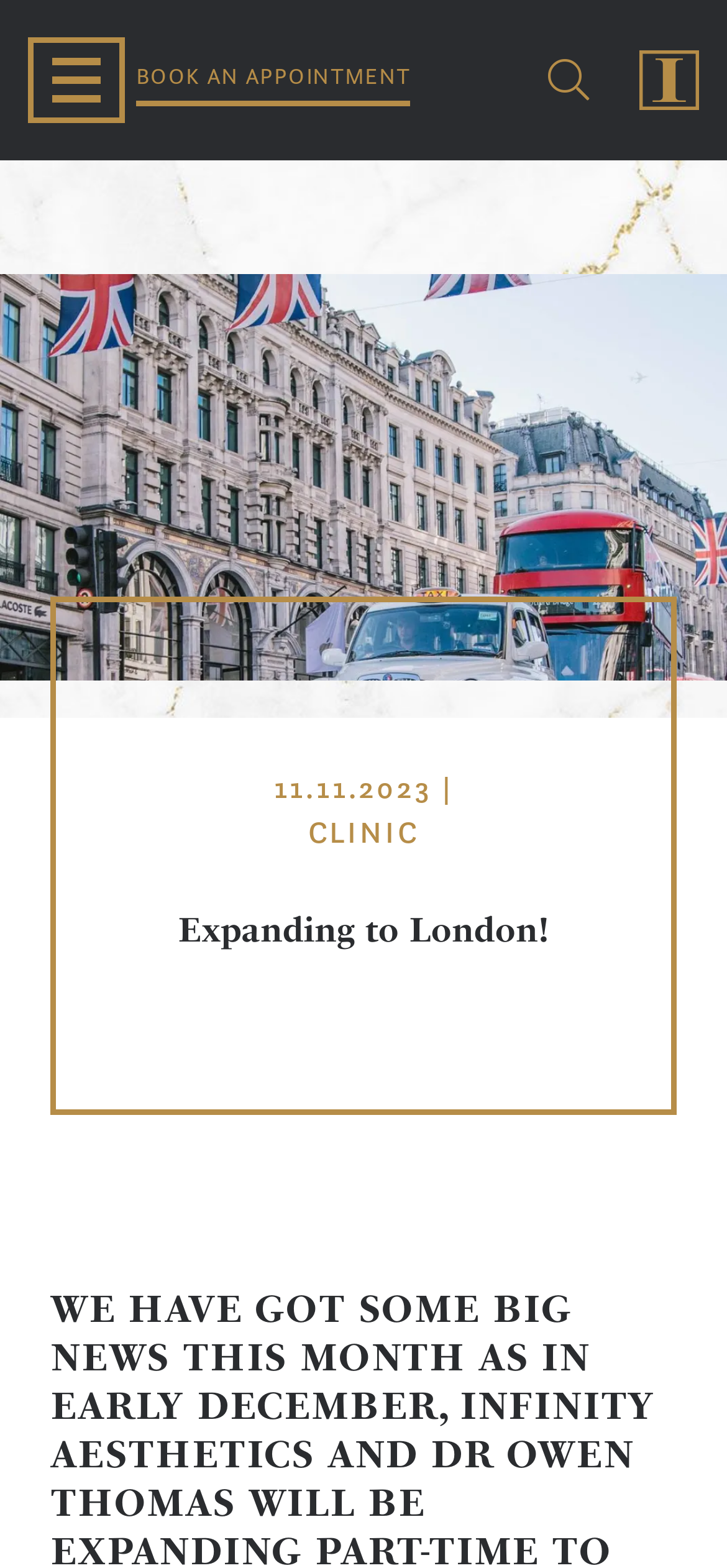Consider the image and give a detailed and elaborate answer to the question: 
What is the clinic's location?

Based on the image description 'Aesthetics doctor in Harley Street, London', I can infer that the clinic is located in London, specifically on Harley Street.